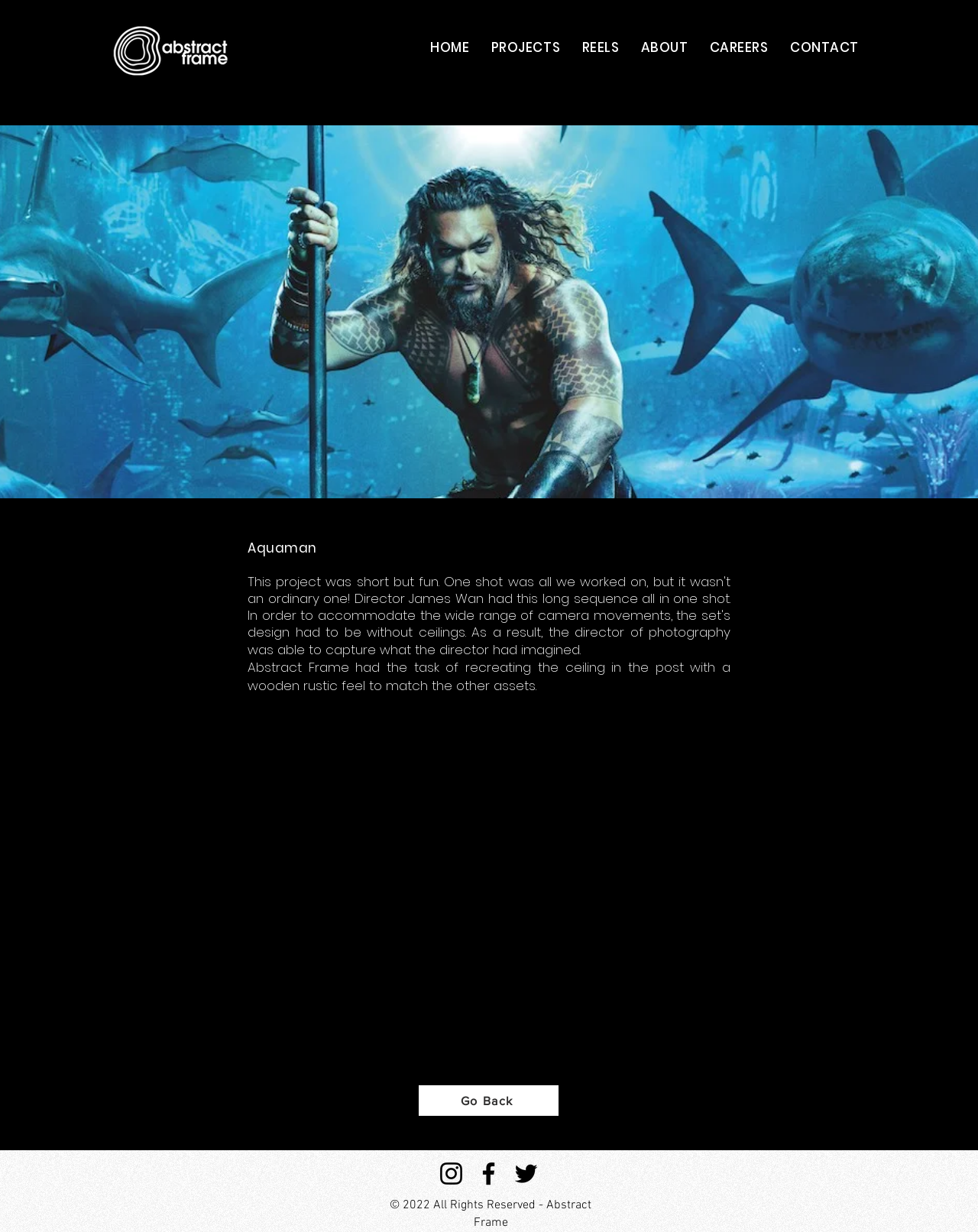Determine the bounding box coordinates of the region that needs to be clicked to achieve the task: "check the Instagram social media link".

[0.446, 0.941, 0.477, 0.965]